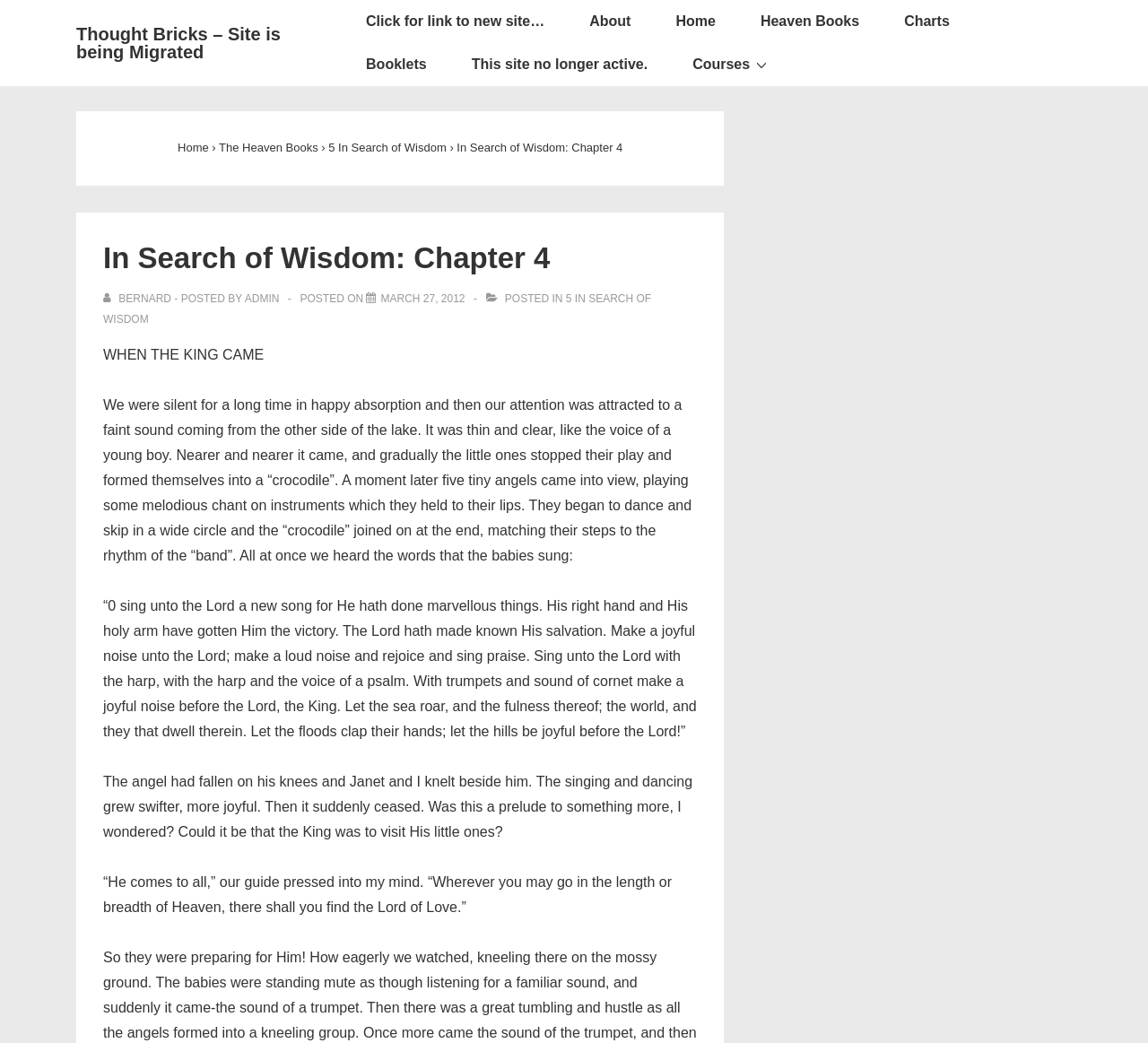What is the date of the post?
Please give a well-detailed answer to the question.

I found the answer by looking at the time element which is a sub-element of the post metadata area. The text content of the time element is 'MARCH 27, 2012'.